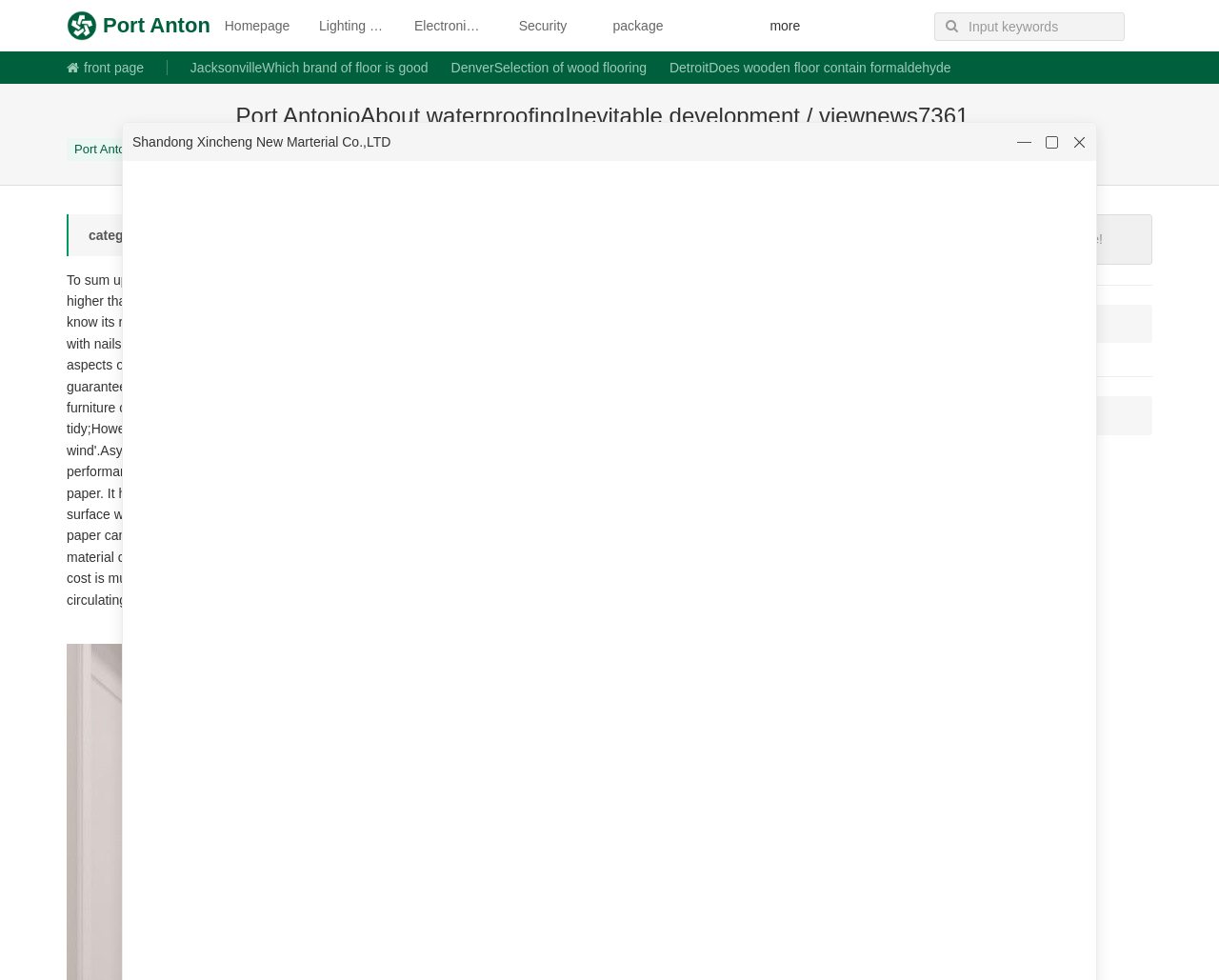Identify the bounding box coordinates of the element to click to follow this instruction: 'click on the 'Homepage' link'. Ensure the coordinates are four float values between 0 and 1, provided as [left, top, right, bottom].

[0.176, 0.0, 0.246, 0.052]